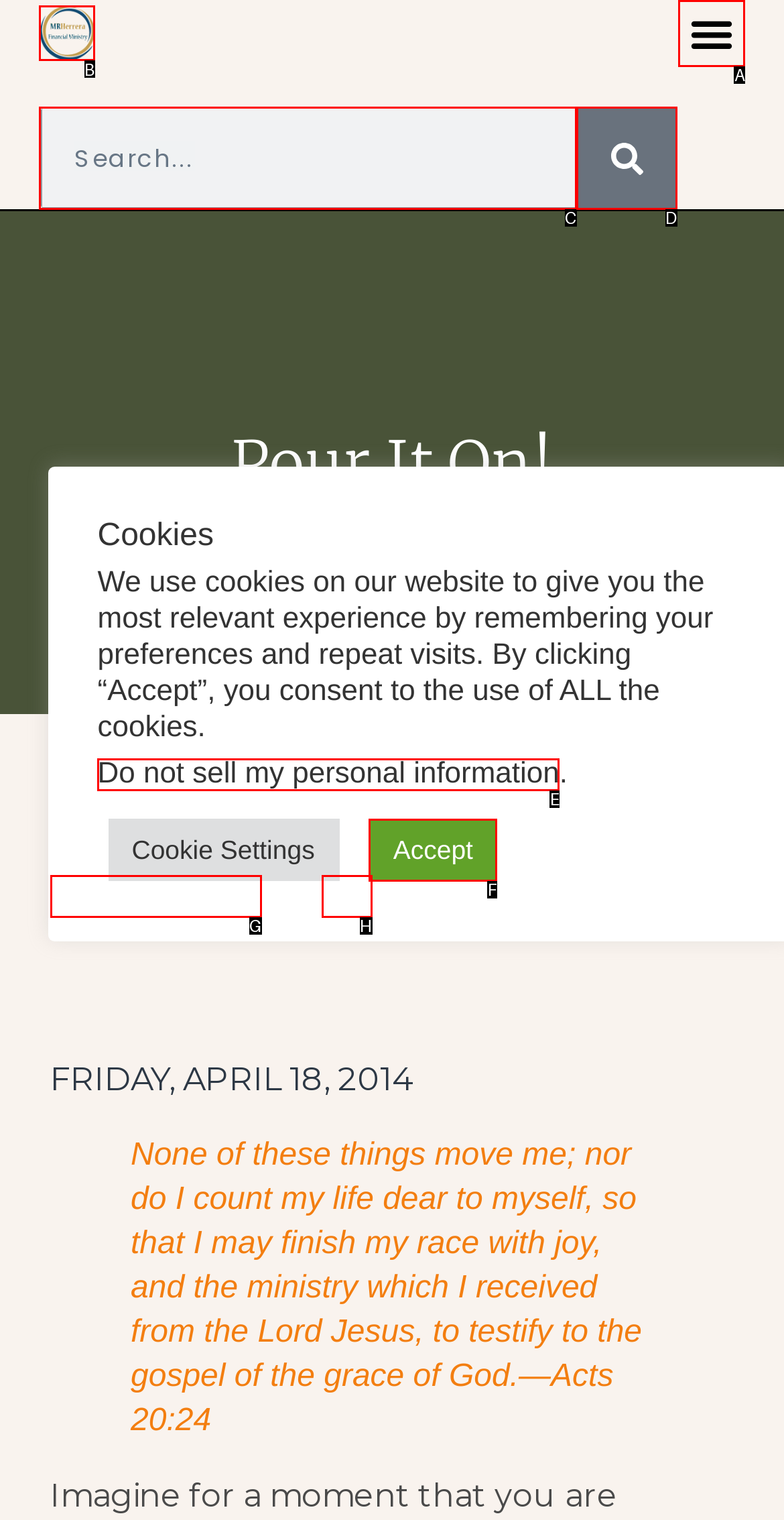Using the provided description: Navigation Menu, select the most fitting option and return its letter directly from the choices.

None